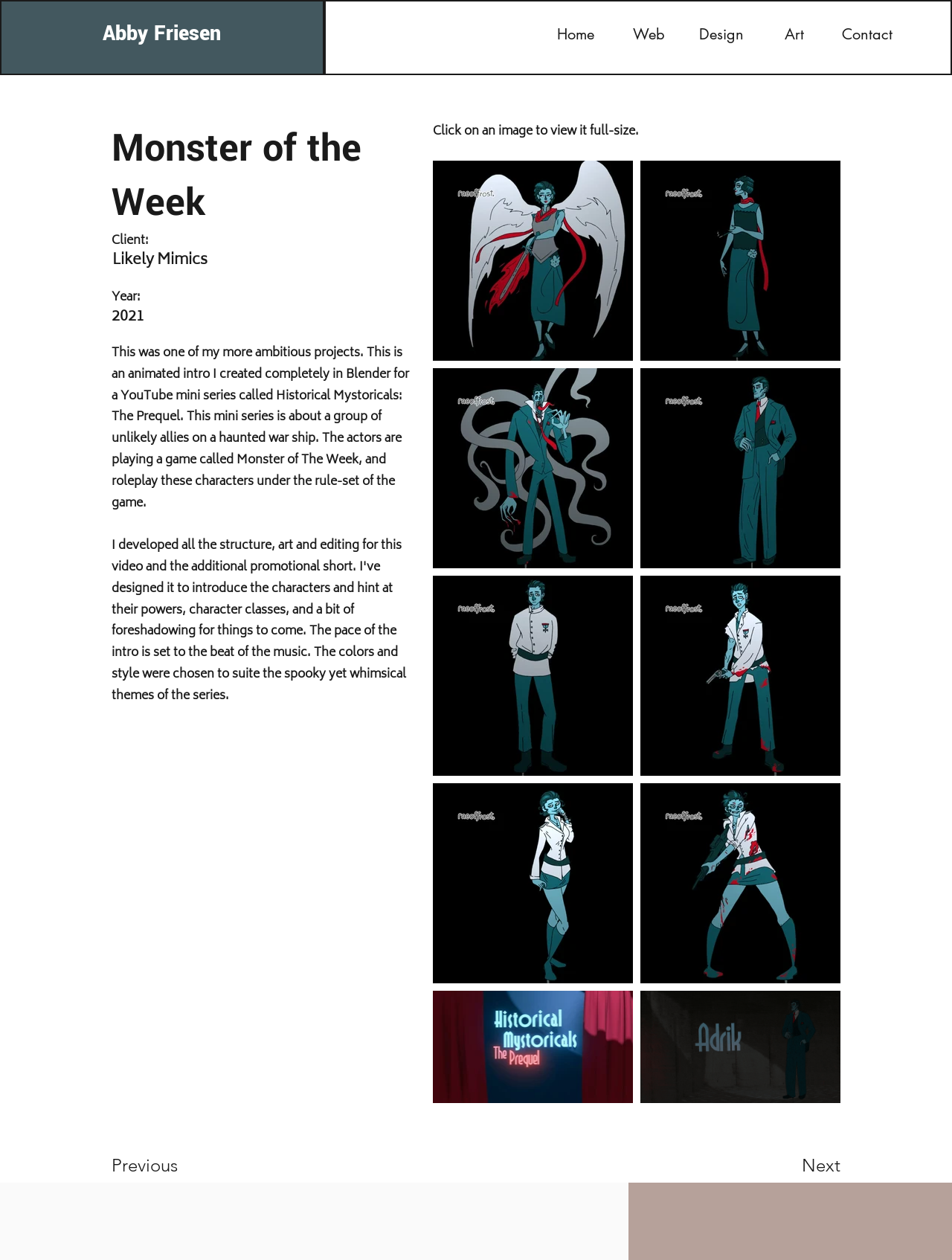Give the bounding box coordinates for the element described as: "Abby Friesen".

[0.108, 0.015, 0.232, 0.038]